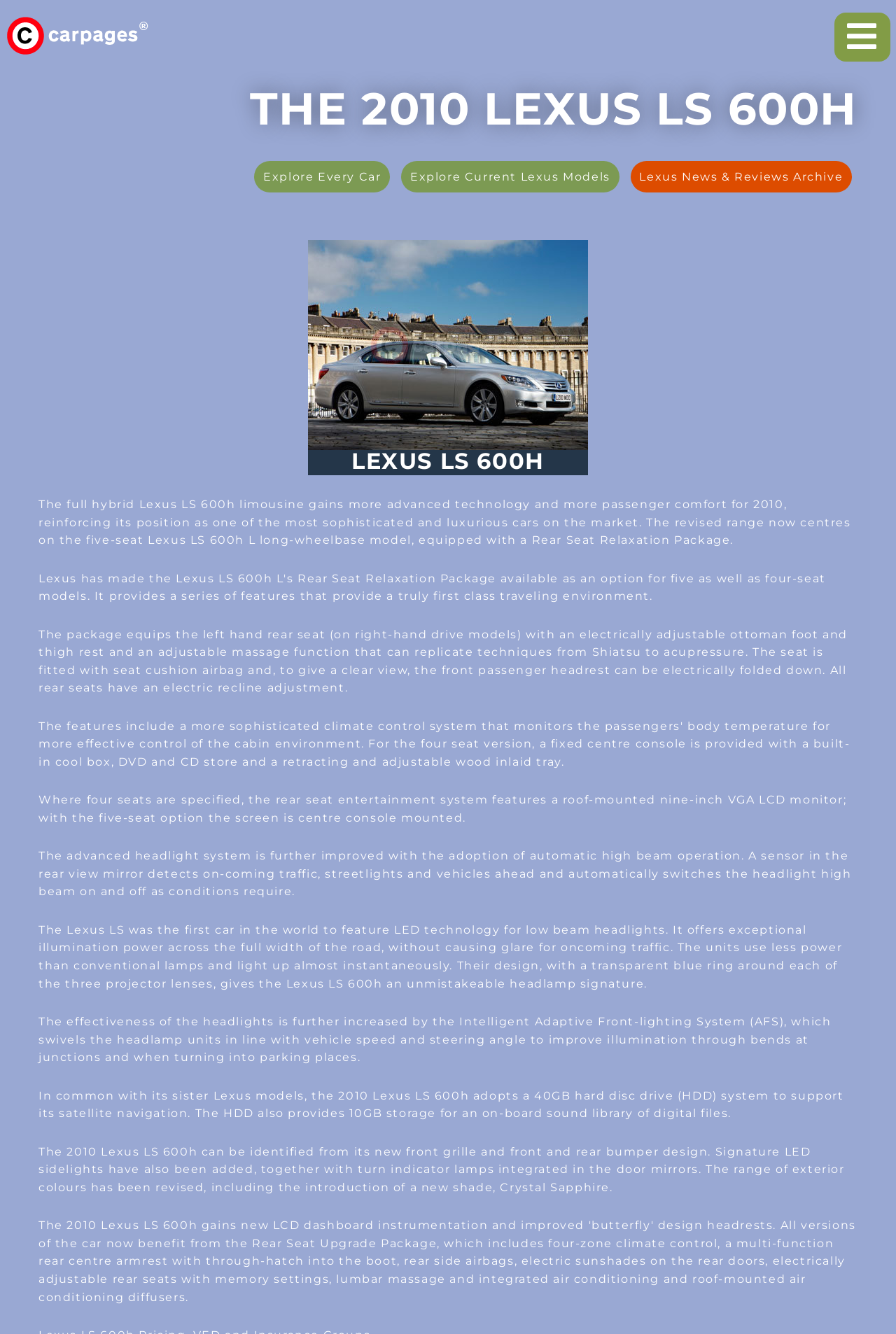Using the element description: "Explore Current Lexus Models", determine the bounding box coordinates for the specified UI element. The coordinates should be four float numbers between 0 and 1, [left, top, right, bottom].

[0.448, 0.121, 0.691, 0.144]